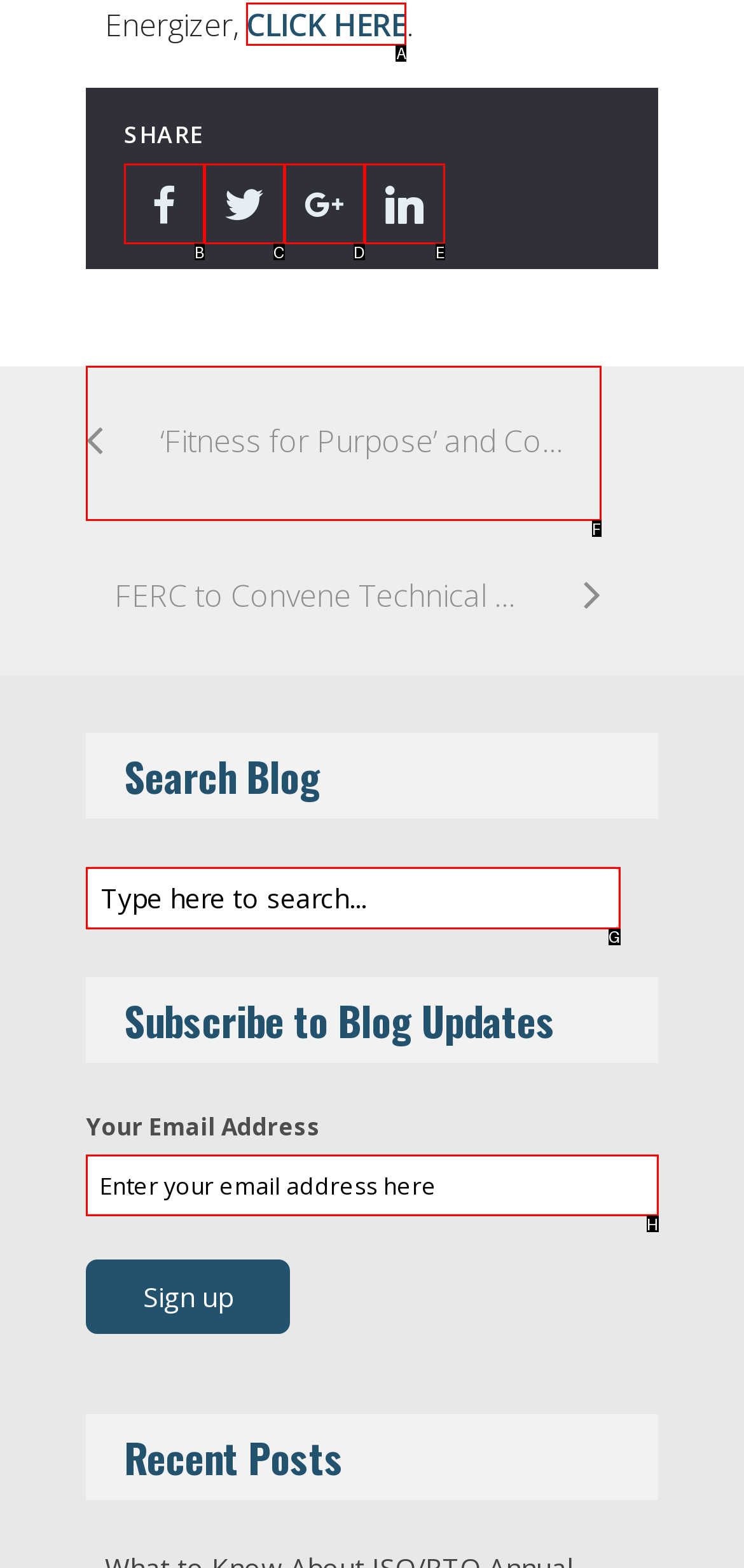Tell me which one HTML element I should click to complete the following task: Click on 'CLICK HERE'
Answer with the option's letter from the given choices directly.

A